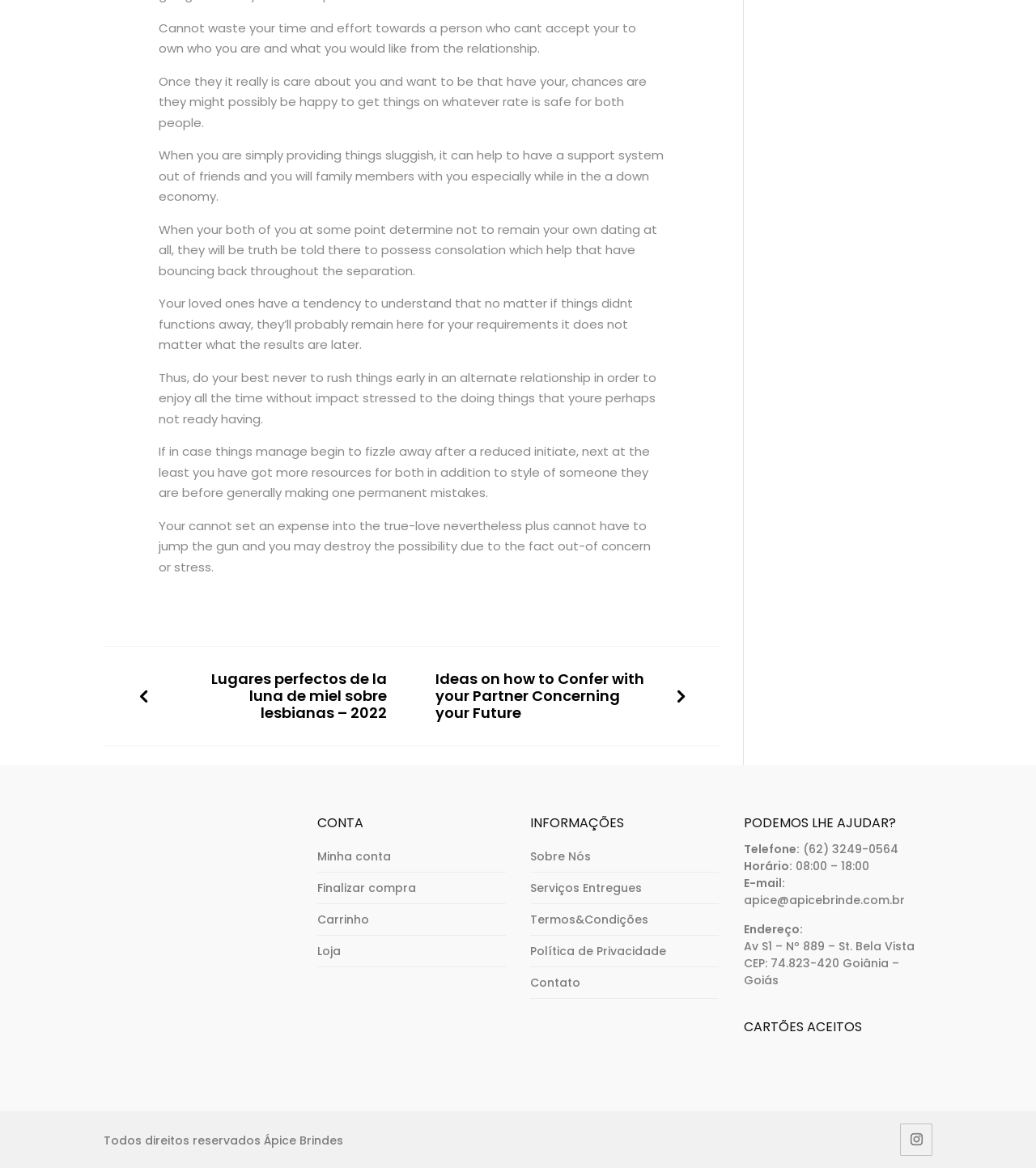Please determine the bounding box coordinates of the clickable area required to carry out the following instruction: "Click the link to read about 4 perfect honeymoon places for lesbians". The coordinates must be four float numbers between 0 and 1, represented as [left, top, right, bottom].

[0.123, 0.575, 0.374, 0.618]